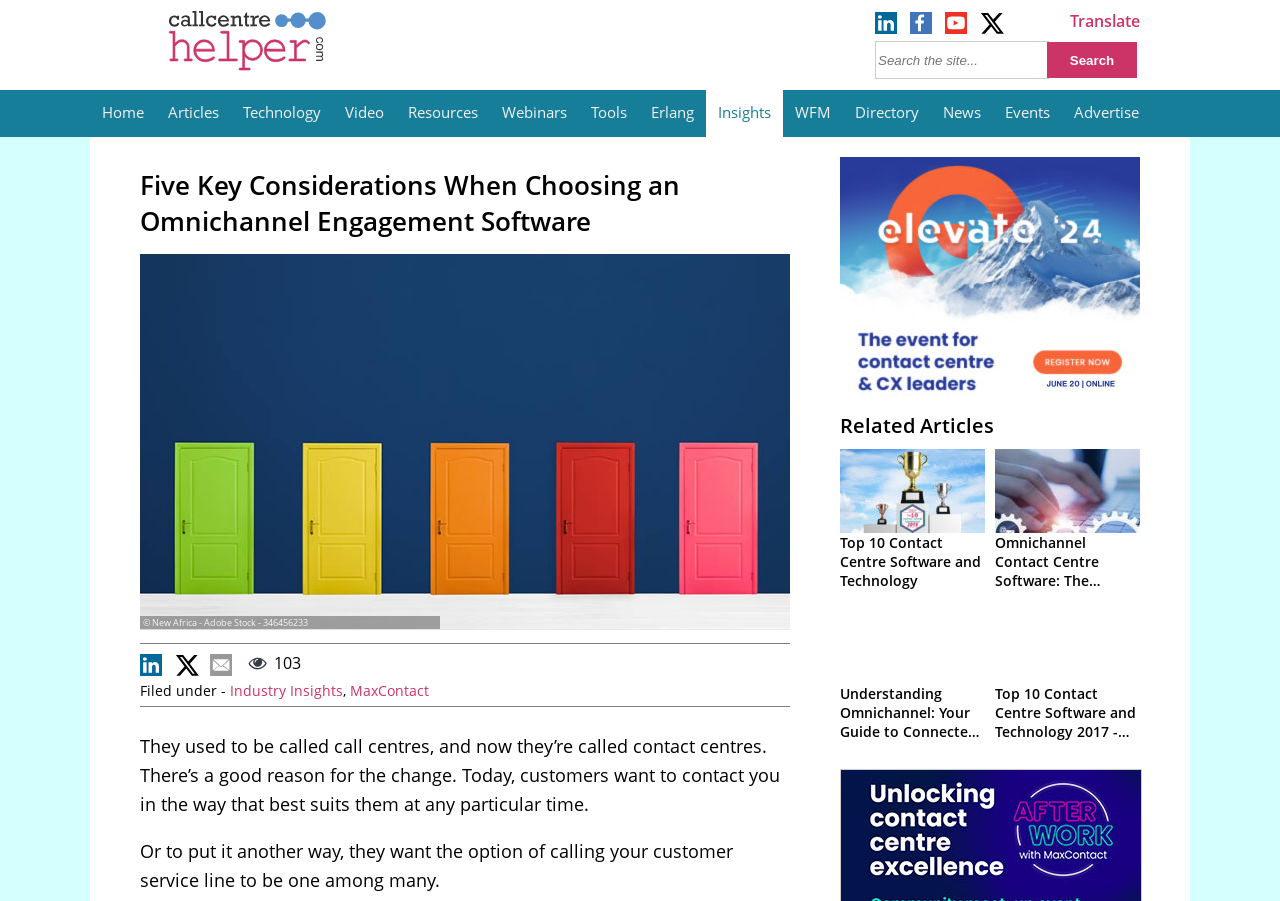Please provide the bounding box coordinate of the region that matches the element description: Translate. Coordinates should be in the format (top-left x, top-left y, bottom-right x, bottom-right y) and all values should be between 0 and 1.

[0.836, 0.011, 0.891, 0.036]